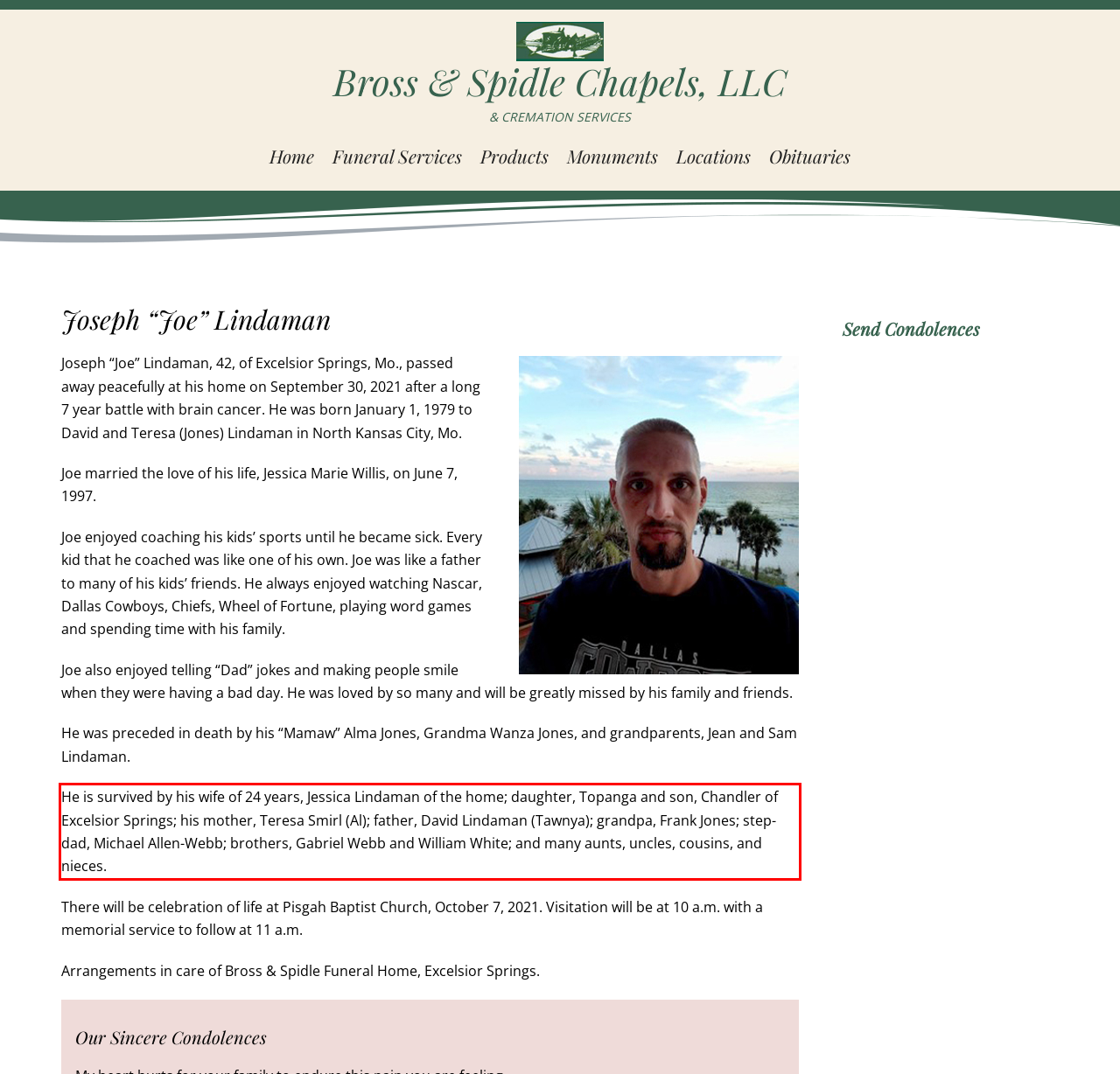You are given a screenshot showing a webpage with a red bounding box. Perform OCR to capture the text within the red bounding box.

He is survived by his wife of 24 years, Jessica Lindaman of the home; daughter, Topanga and son, Chandler of Excelsior Springs; his mother, Teresa Smirl (Al); father, David Lindaman (Tawnya); grandpa, Frank Jones; step-dad, Michael Allen-Webb; brothers, Gabriel Webb and William White; and many aunts, uncles, cousins, and nieces.